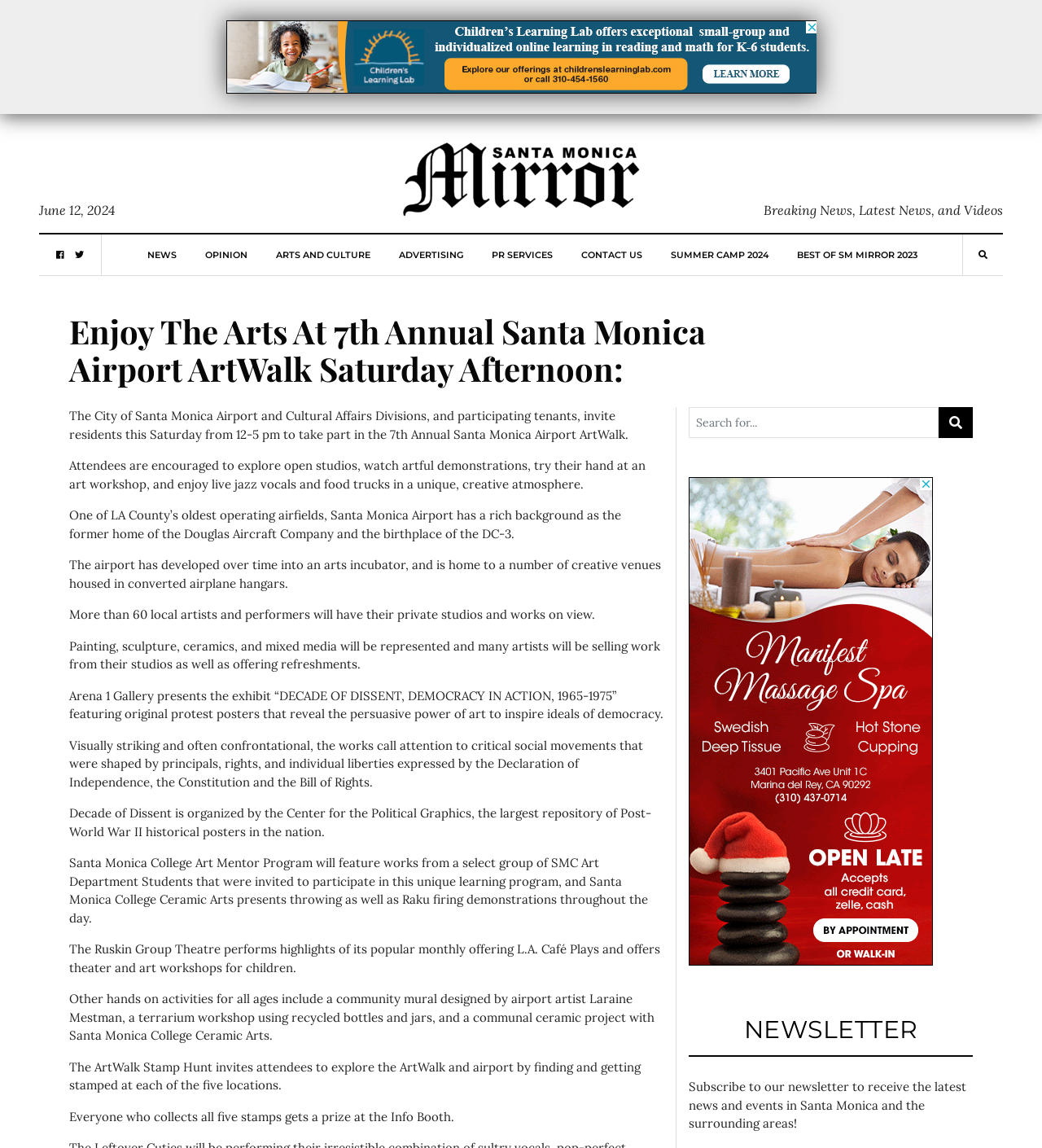Identify the bounding box coordinates for the element you need to click to achieve the following task: "Click the 'NEWS' link". Provide the bounding box coordinates as four float numbers between 0 and 1, in the form [left, top, right, bottom].

[0.141, 0.204, 0.169, 0.24]